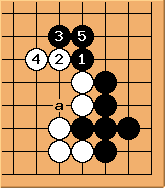Paint a vivid picture of the image with your description.

The diagram depicts a crucial position in a game of Go, illustrating a sequence of moves with stones placed on a 19x19 grid. The board is styled with a wooden frame and a beige background, enhancing the clarity of the stones. 

In this position, the black stones are indicated by the numbers 1, 2, 3, and 5, while the white stones are marked as 4 and a, demonstrating a tactical setup. The numbered black stones create a potentially threatening formation, while the white stones are positioned to respond strategically. 

This illustration is utilized to discuss key concepts related to shapes and tactical responses in Go, highlighting the implications of each stone's placement and the possible responses from both sides. Such diagrams serve as valuable educational tools for players looking to refine their understanding of strategy and positioning in this ancient board game.